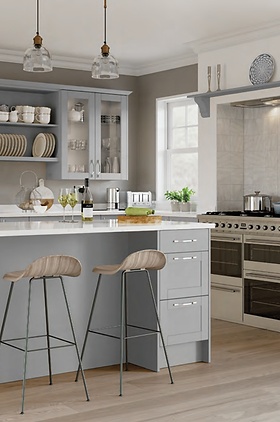What is above the island?
Using the information presented in the image, please offer a detailed response to the question.

According to the caption, pendant lighting hangs gracefully above the island, adding a touch of sophistication to the kitchen design.